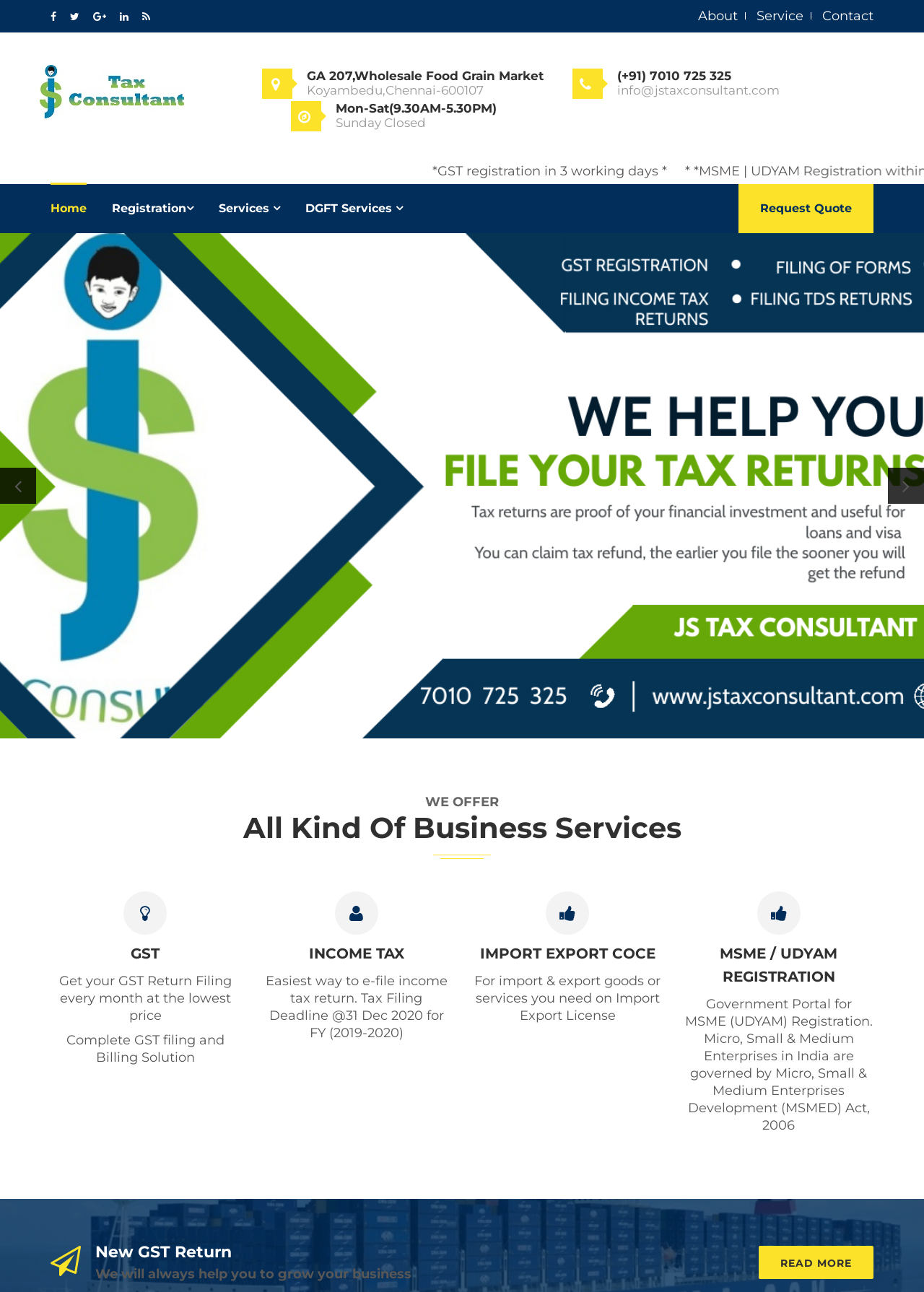Identify the bounding box coordinates of the element to click to follow this instruction: 'Click the 'About' link'. Ensure the coordinates are four float values between 0 and 1, provided as [left, top, right, bottom].

[0.755, 0.006, 0.798, 0.018]